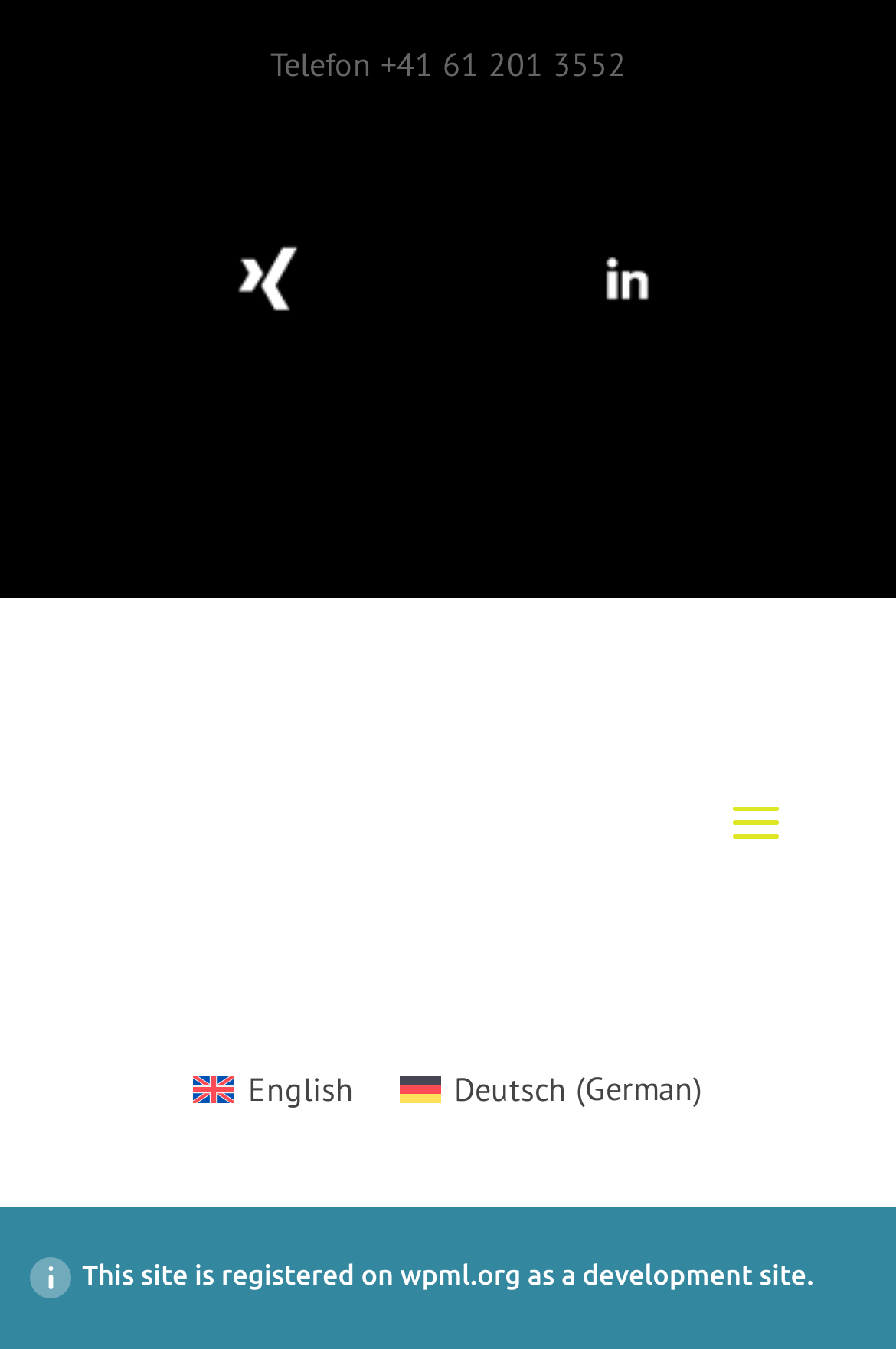What is the phone number on the webpage?
From the details in the image, provide a complete and detailed answer to the question.

The phone number can be found in the StaticText element with the text 'Telefon +41 61 201 3552' at the top of the webpage.